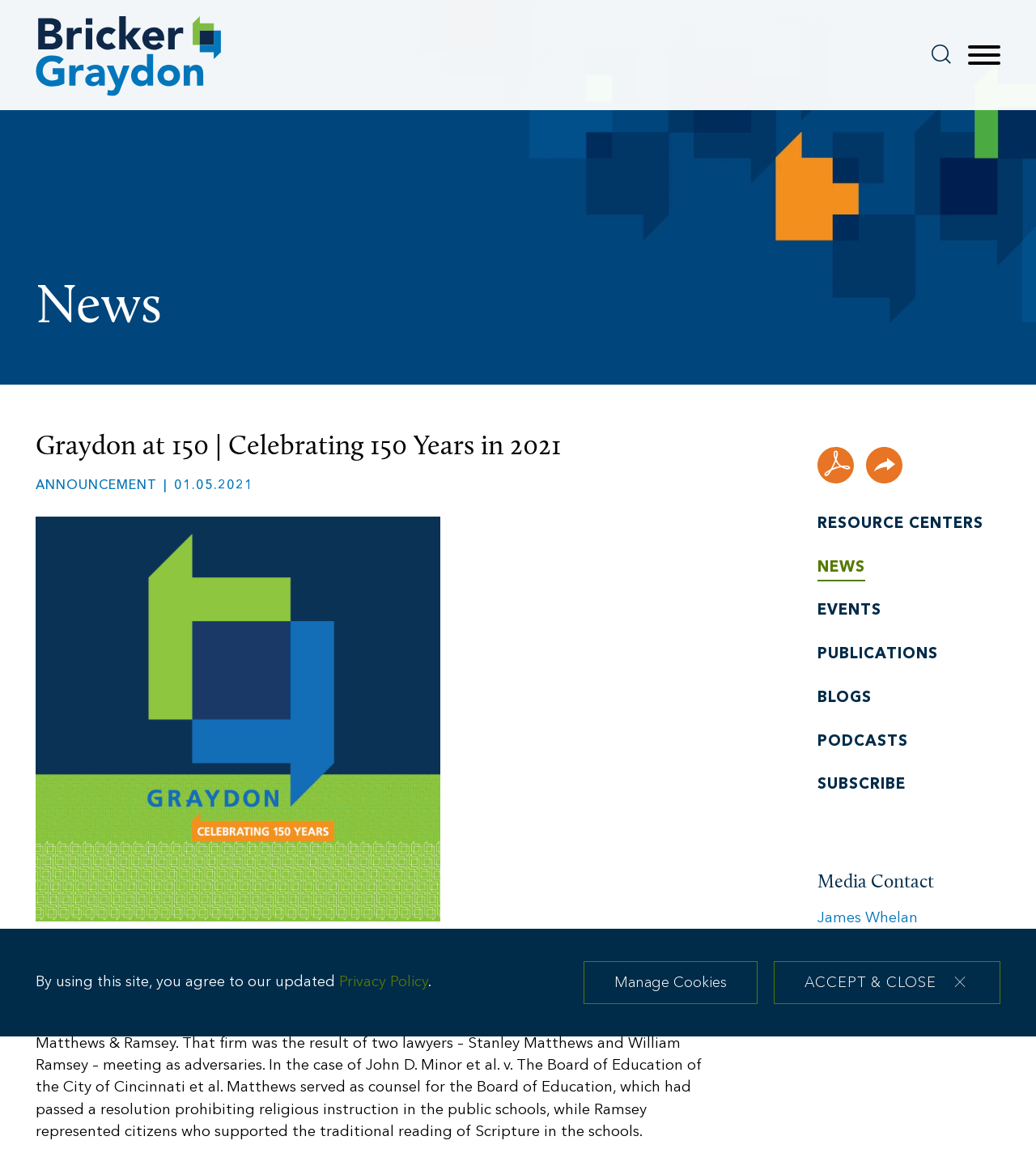Please specify the bounding box coordinates of the element that should be clicked to execute the given instruction: 'View the 'NEWS' section'. Ensure the coordinates are four float numbers between 0 and 1, expressed as [left, top, right, bottom].

[0.034, 0.245, 0.156, 0.292]